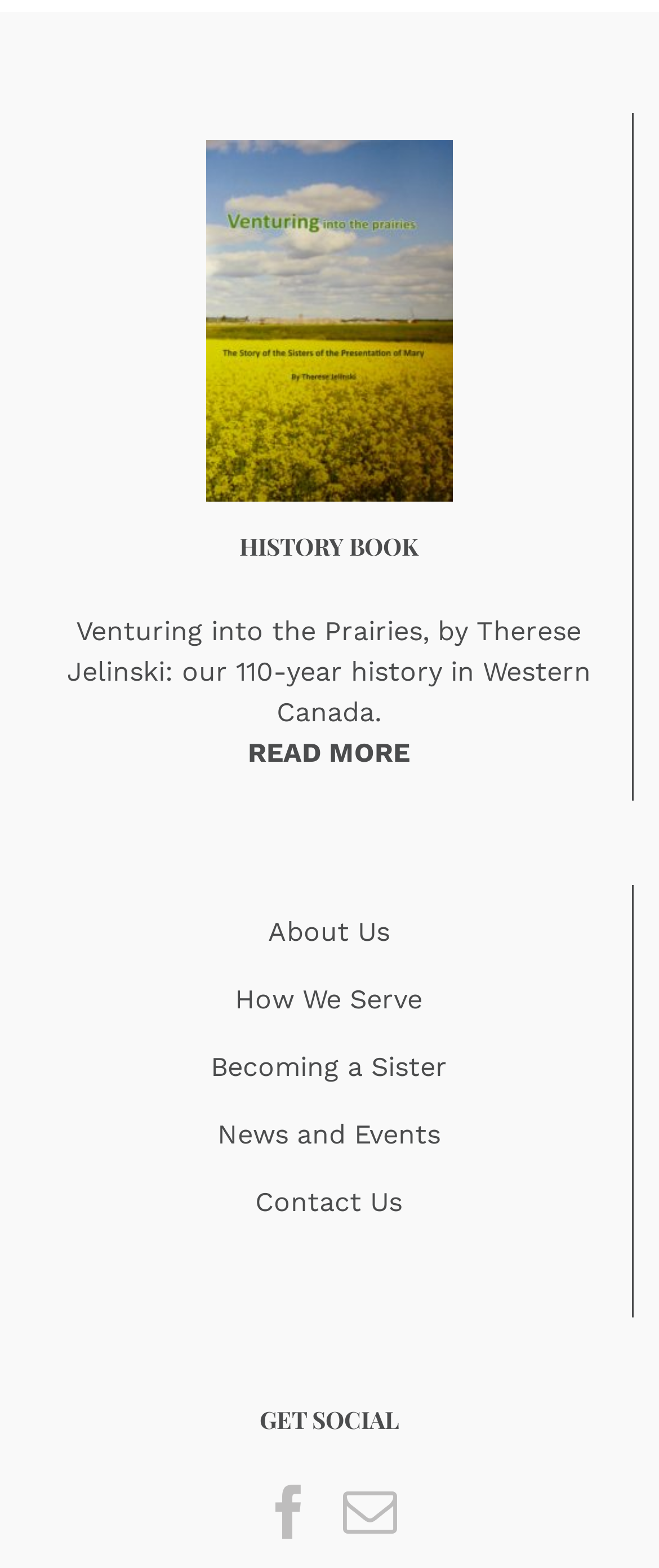Answer in one word or a short phrase: 
What is the name of the book?

Venturing into the Prairies